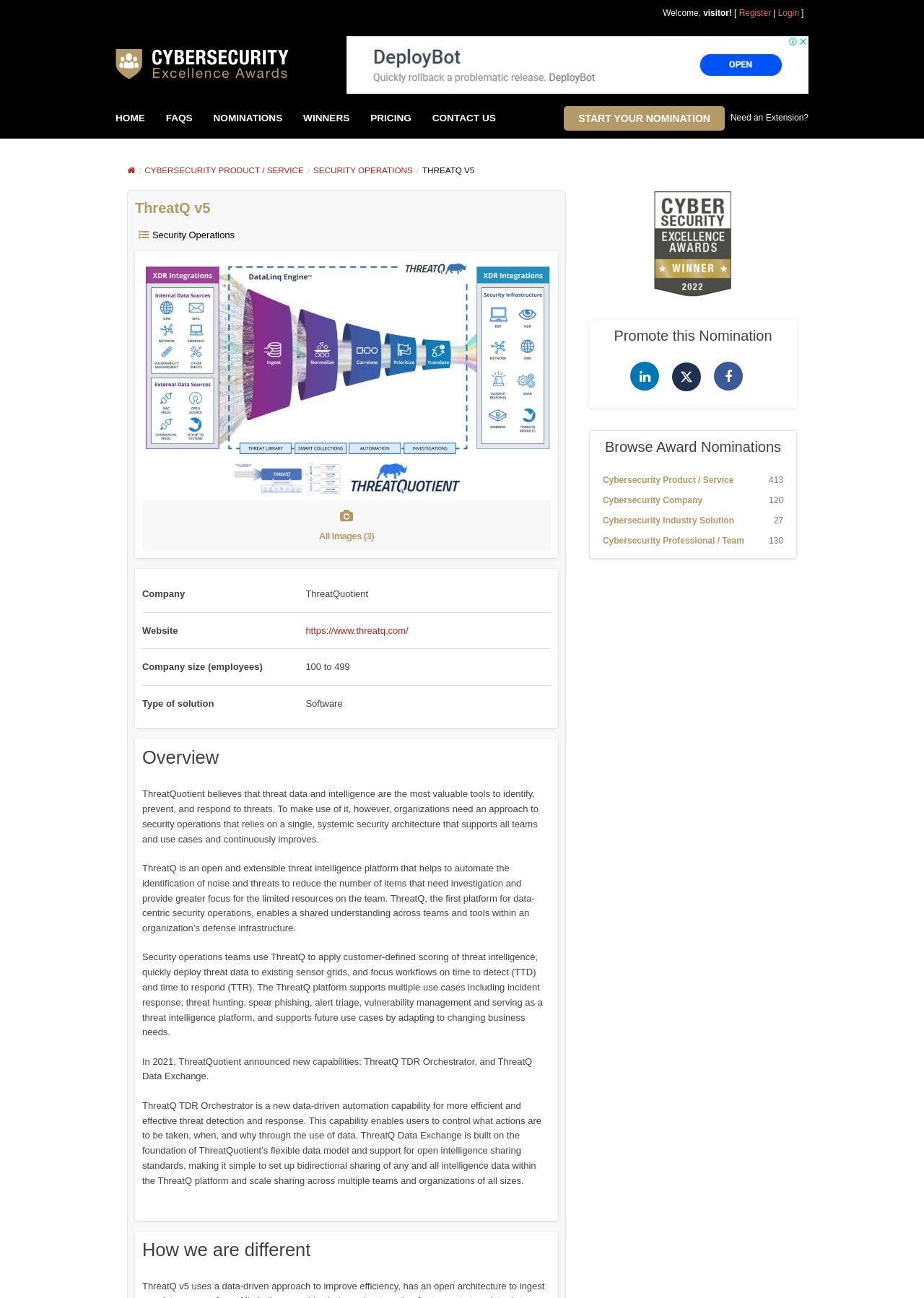What is the company size of ThreatQuotient?
Look at the webpage screenshot and answer the question with a detailed explanation.

I found the answer by looking at the table which contains information about the company, and the cell that corresponds to 'Company size (employees)' has the value '100 to 499'.